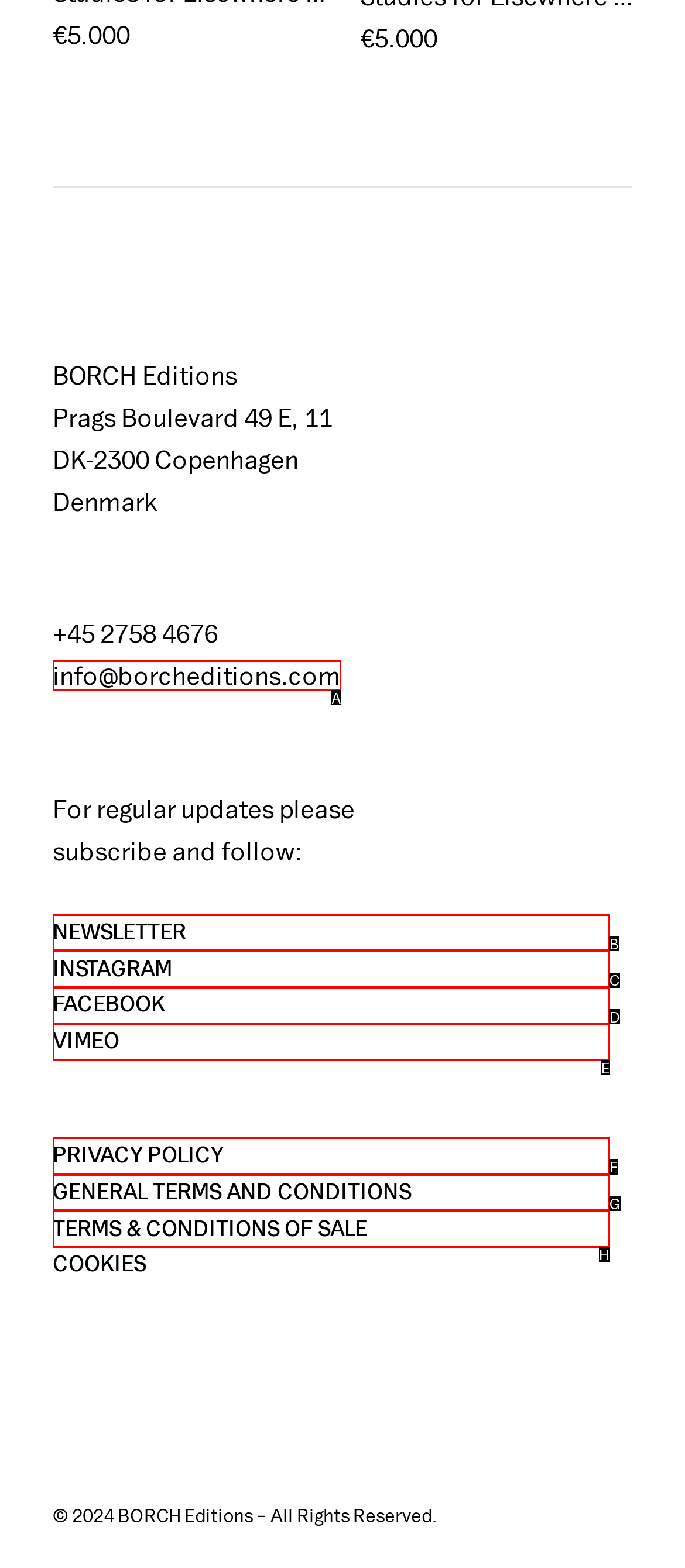Match the option to the description: General Terms and Conditions
State the letter of the correct option from the available choices.

G